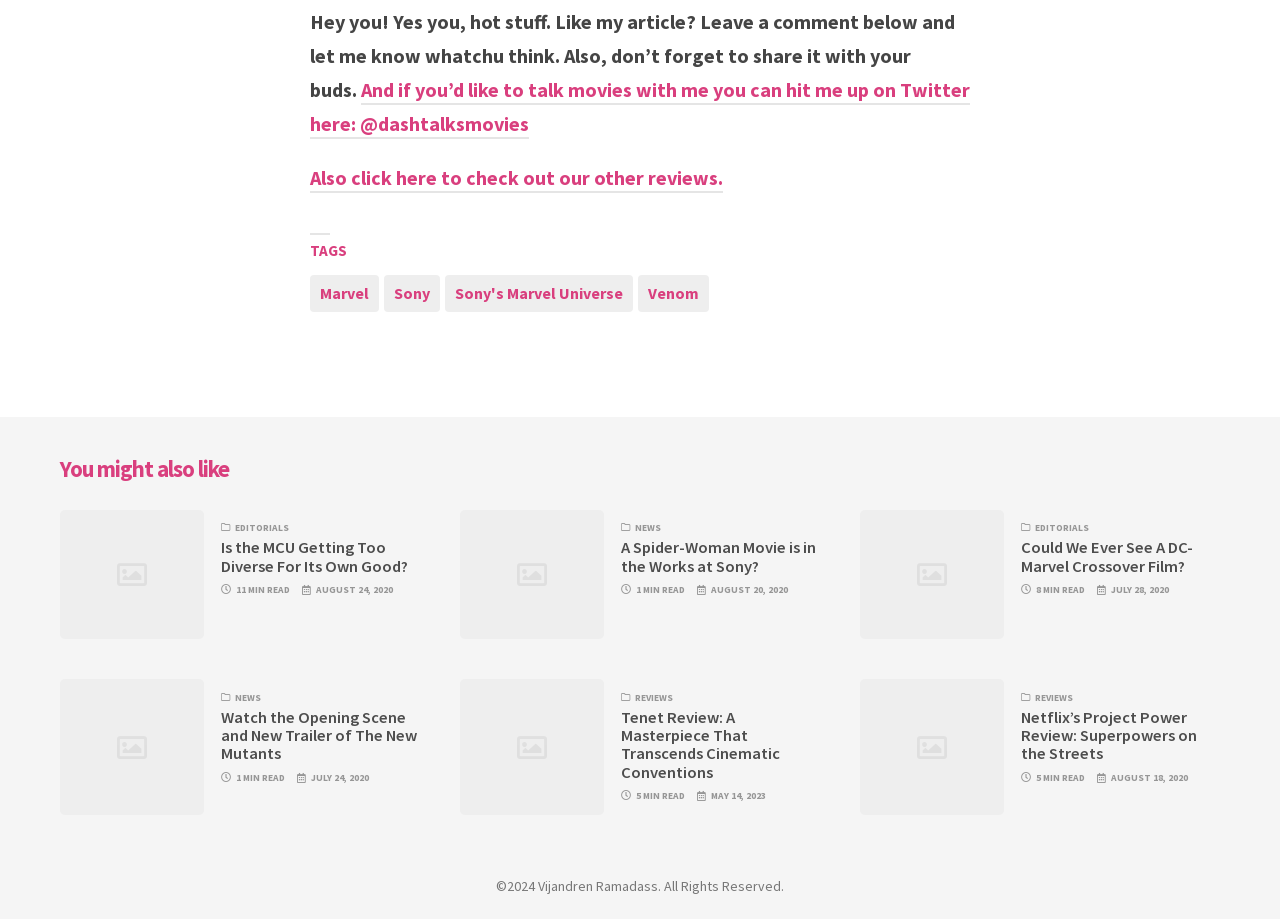Determine the bounding box coordinates of the area to click in order to meet this instruction: "Read the article about Spider-Woman".

[0.359, 0.554, 0.472, 0.695]